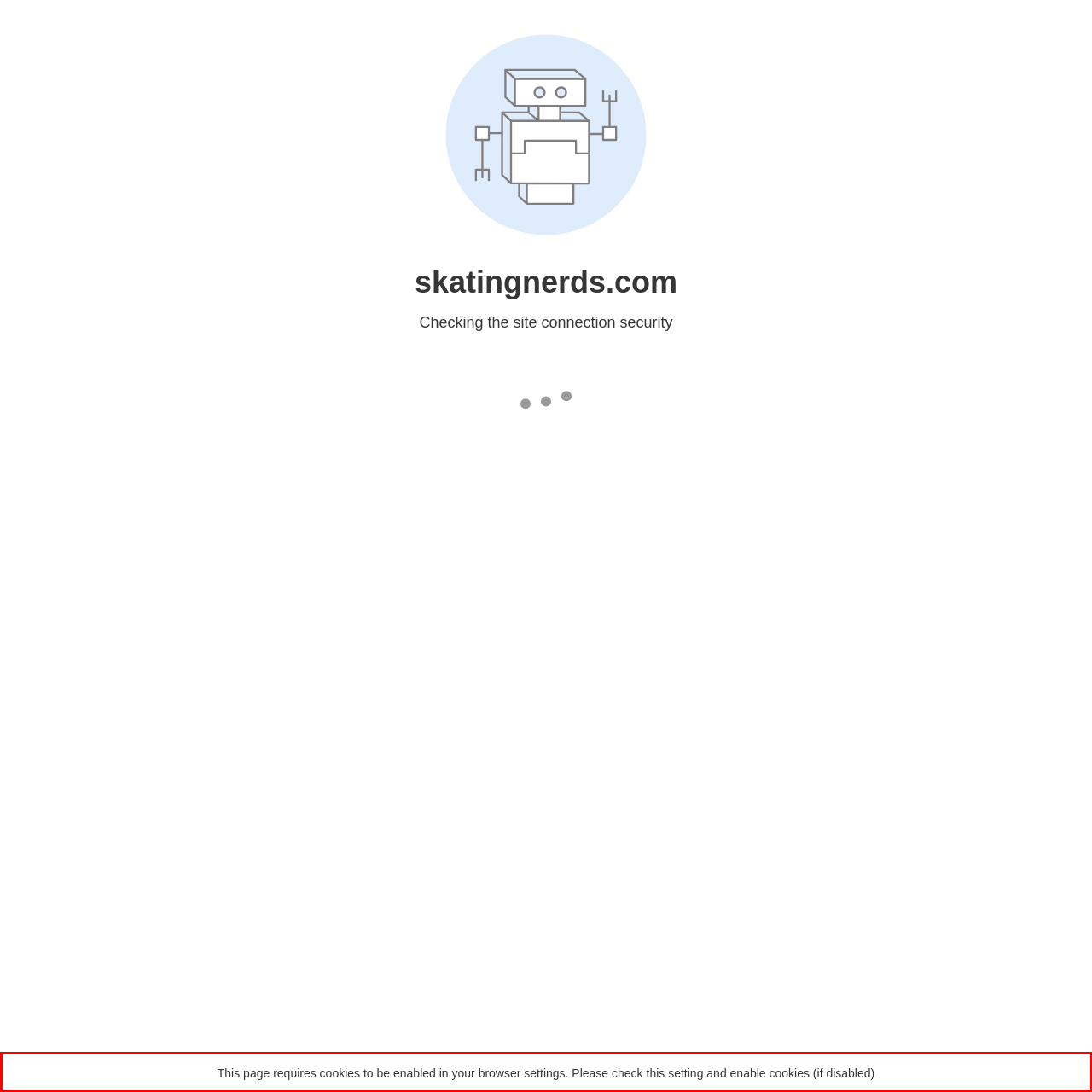Look at the provided screenshot of the webpage and perform OCR on the text within the red bounding box.

This page requires cookies to be enabled in your browser settings. Please check this setting and enable cookies (if disabled)